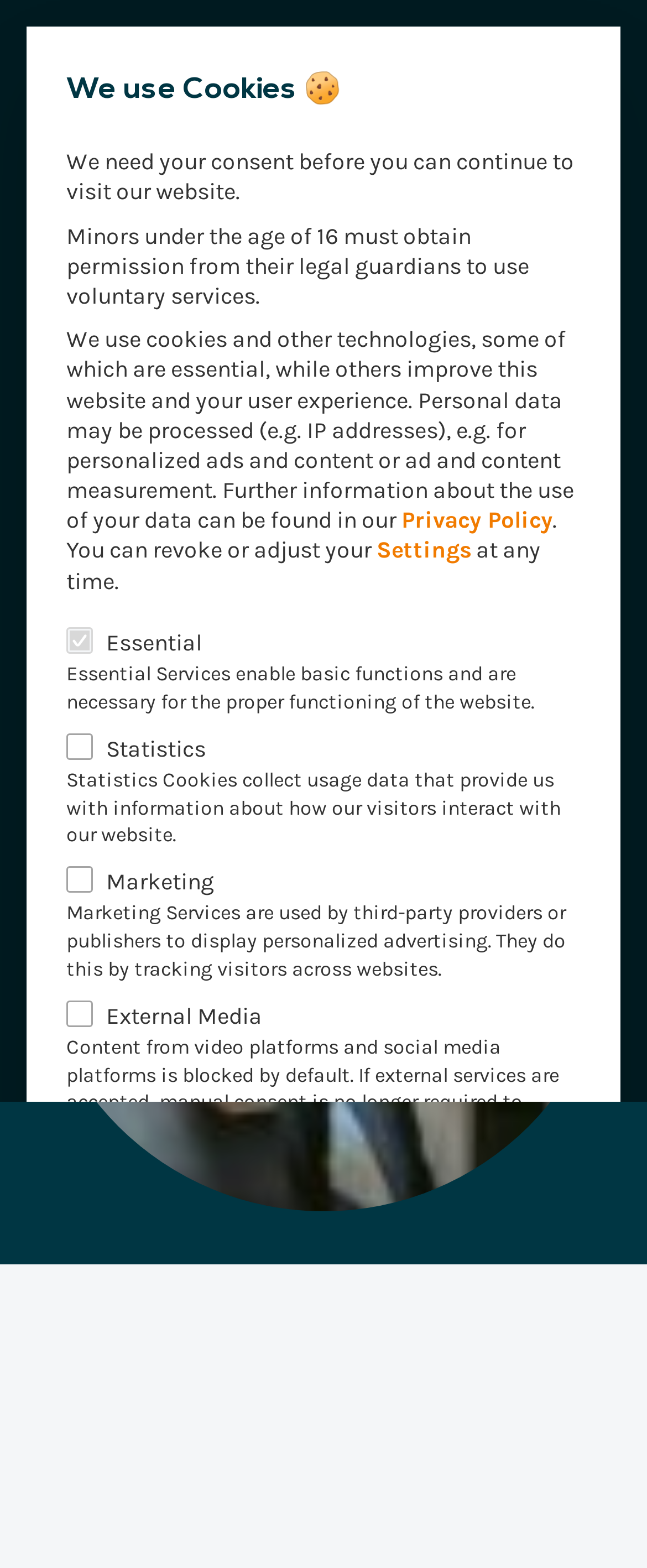What is the purpose of the 'Accept only essential' button?
Answer the question with a single word or phrase by looking at the picture.

To accept only essential services